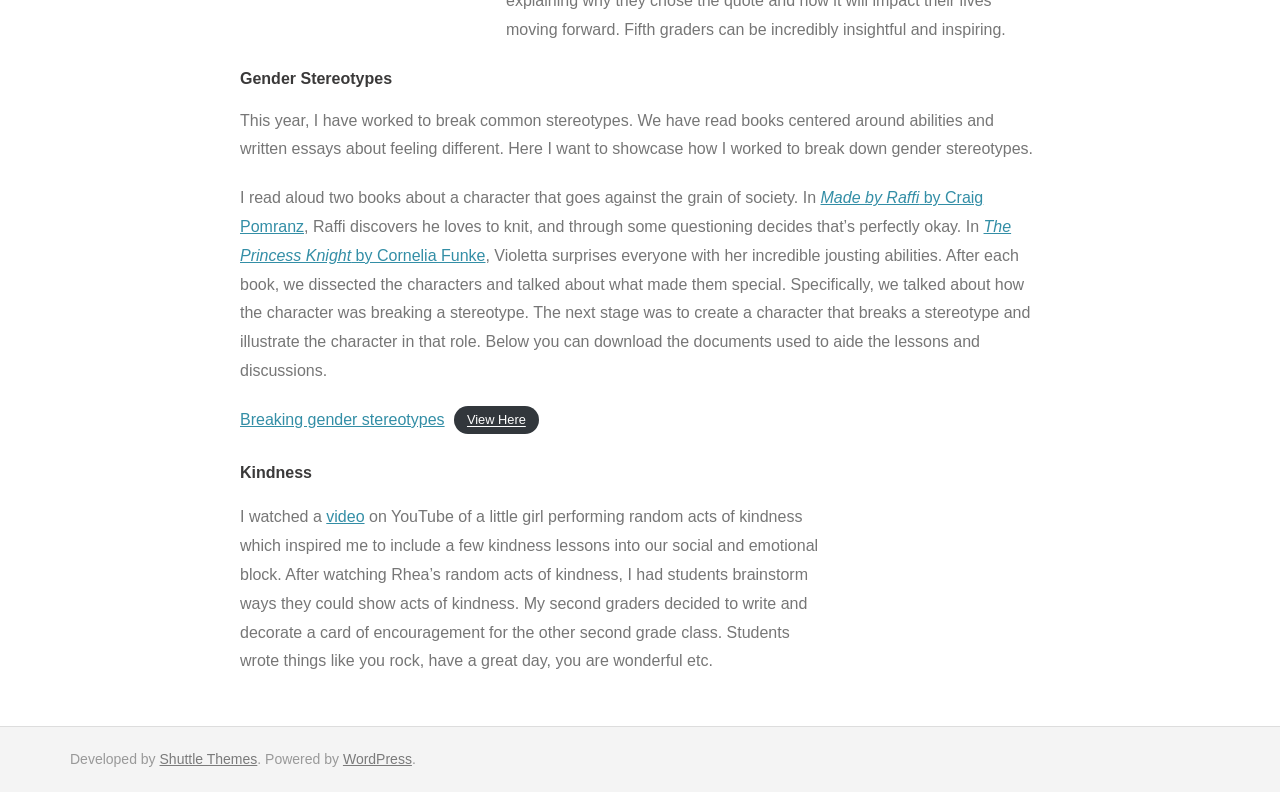Identify the bounding box coordinates of the clickable region to carry out the given instruction: "Read about breaking gender stereotypes".

[0.188, 0.141, 0.807, 0.199]